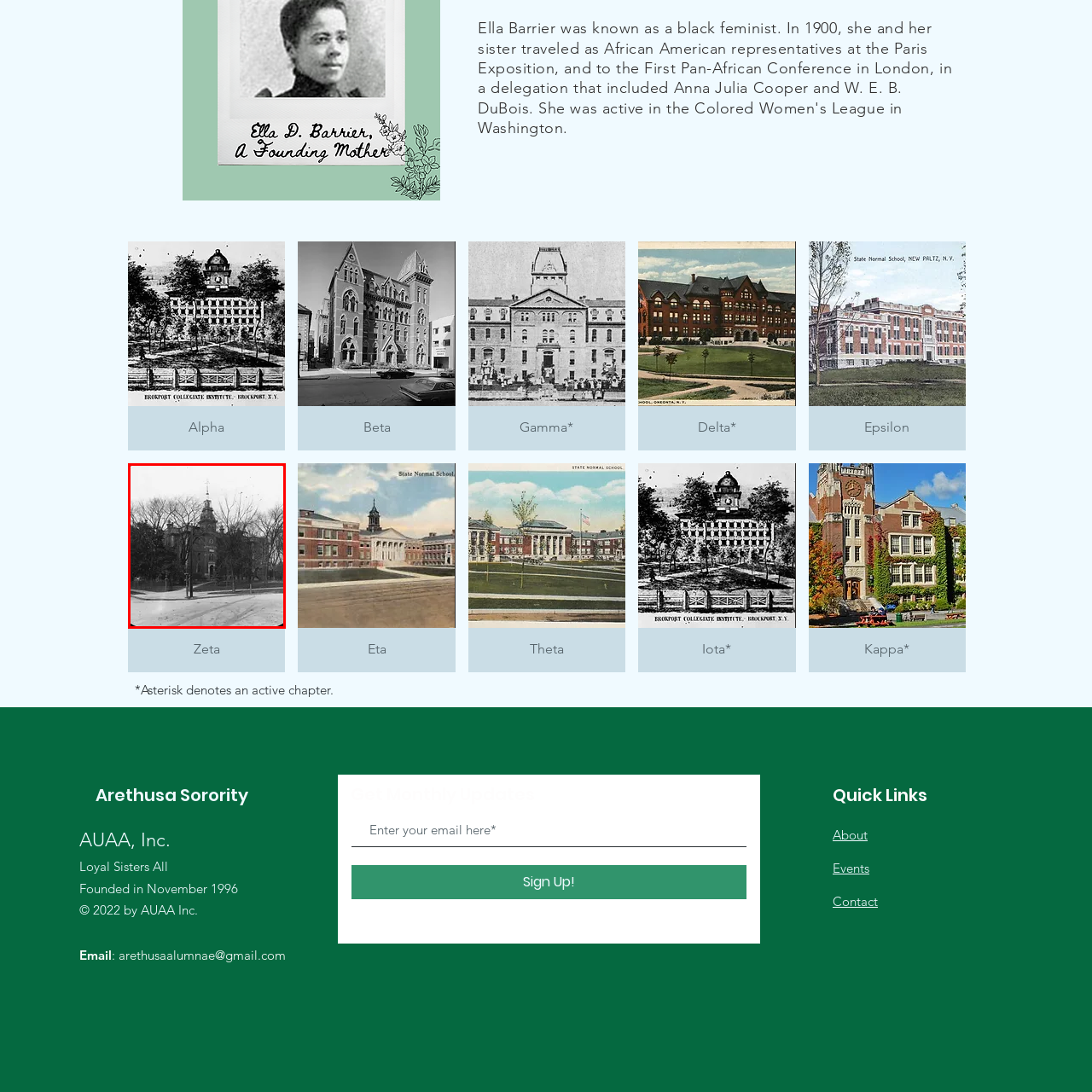What is atop the clock tower?
Inspect the image area outlined by the red bounding box and deliver a detailed response to the question, based on the elements you observe.

The architecture features a prominent clock tower with a cross atop, suggesting a place of significance or community value.